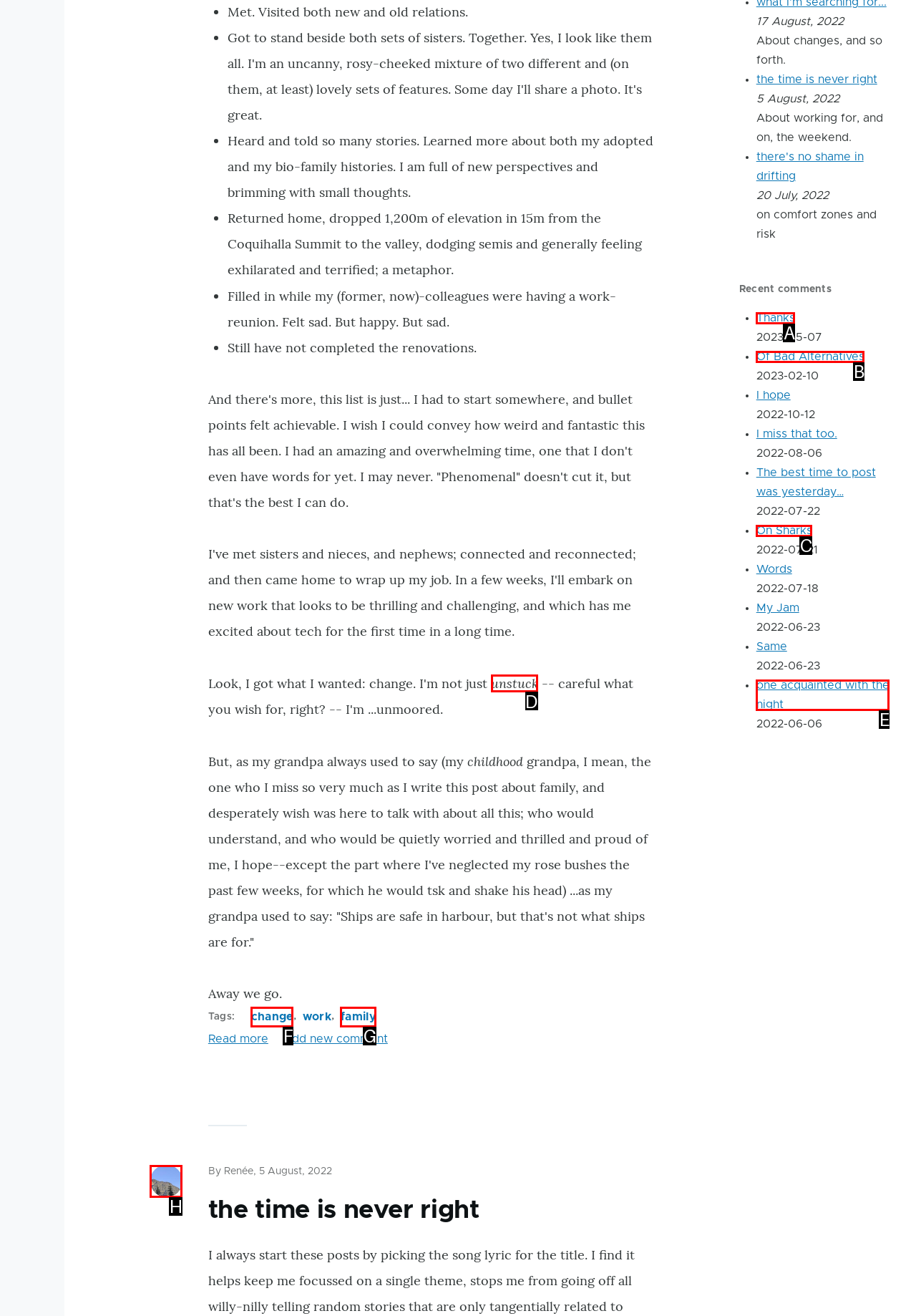To achieve the task: Explore the 'unstuck' tag, which HTML element do you need to click?
Respond with the letter of the correct option from the given choices.

D